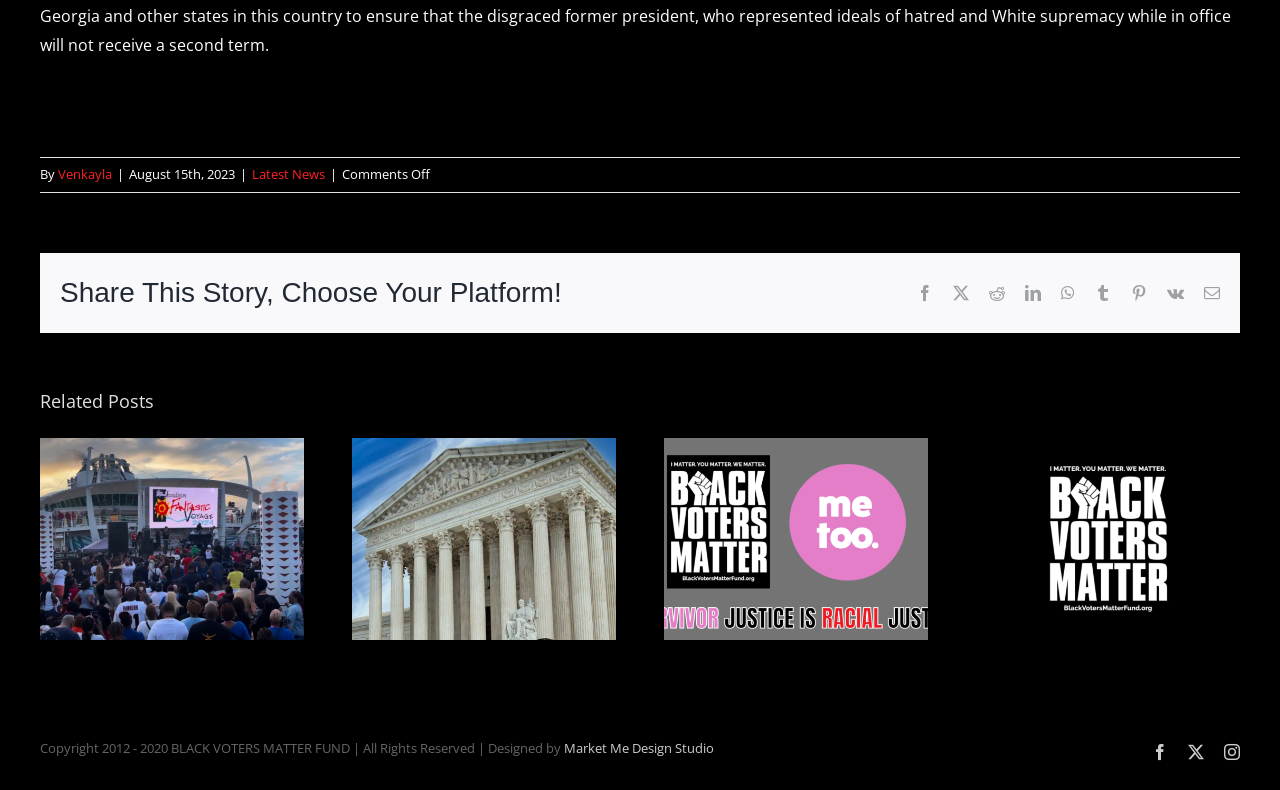How many related posts are shown on this webpage?
Provide an in-depth and detailed answer to the question.

There are 4 related posts shown on this webpage, each with a title, image, and a 'hasPopup: menu' element, as indicated by the 'Related Posts' section.